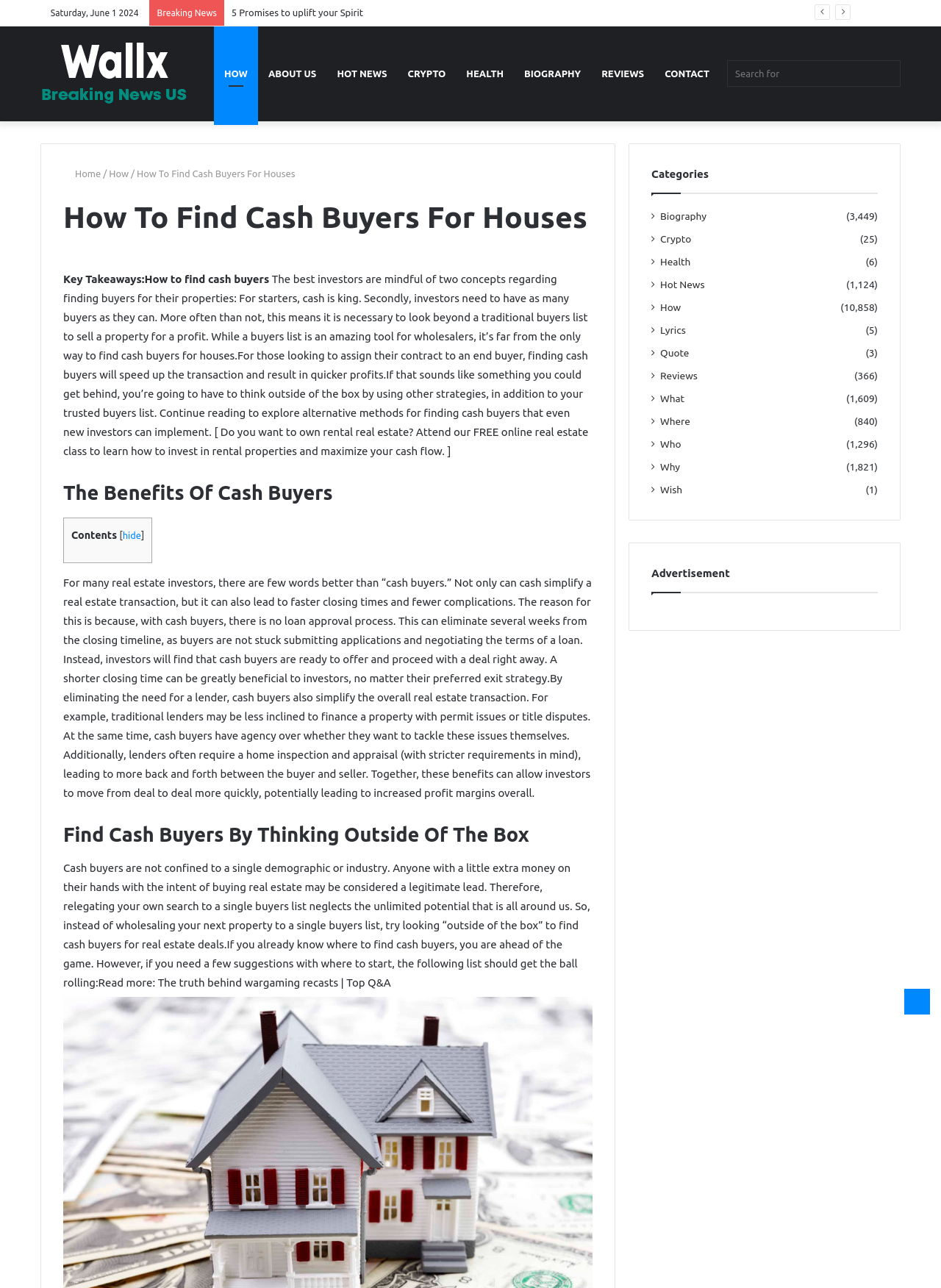What is the main topic of the webpage?
Provide a detailed and extensive answer to the question.

I determined the main topic by reading the heading elements on the webpage, which mention 'How to find cash buyers for houses' and provide information on the benefits and strategies for finding cash buyers.